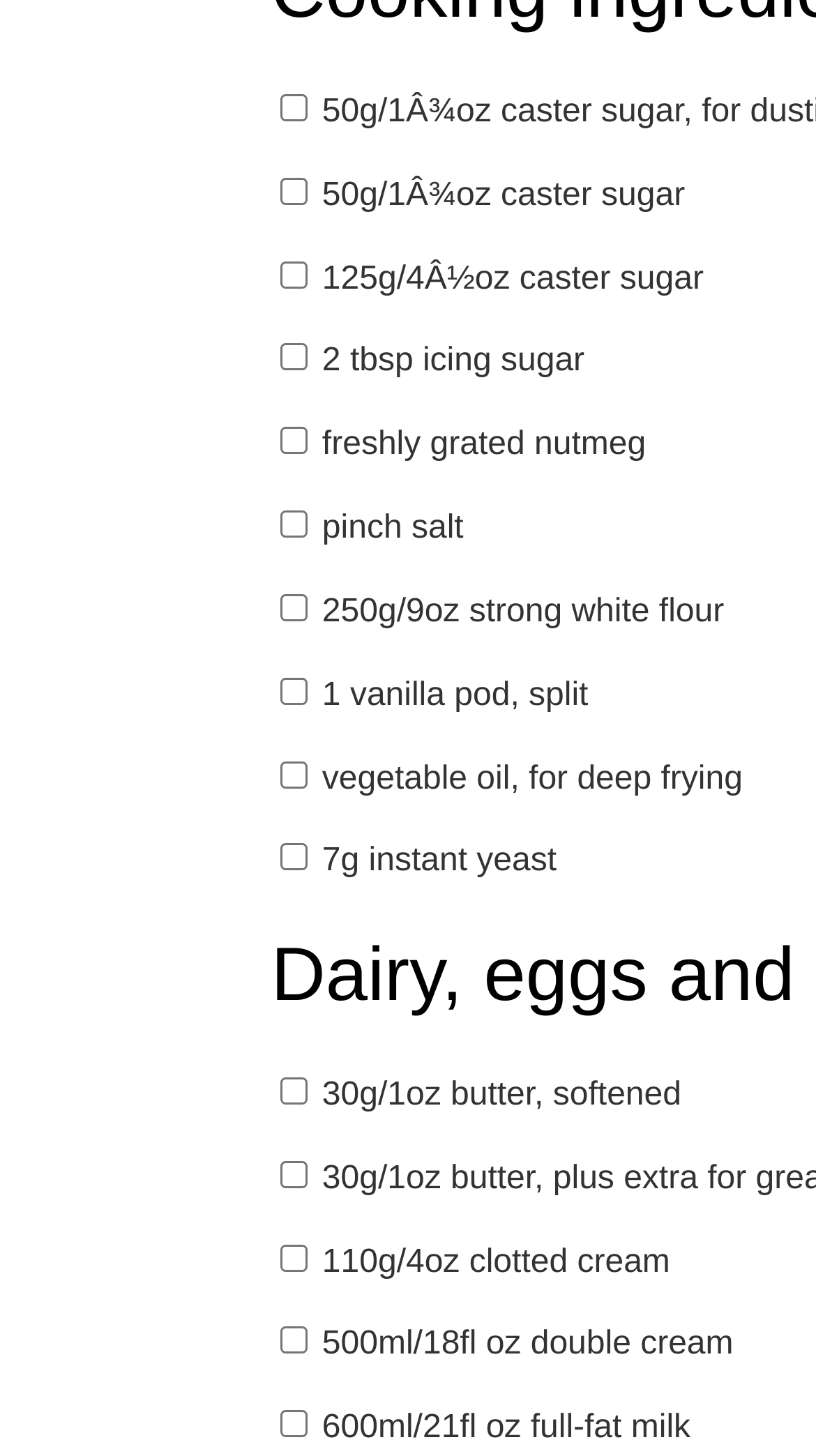Is the ingredient 'vegetable oil' used for frying?
Refer to the screenshot and respond with a concise word or phrase.

yes